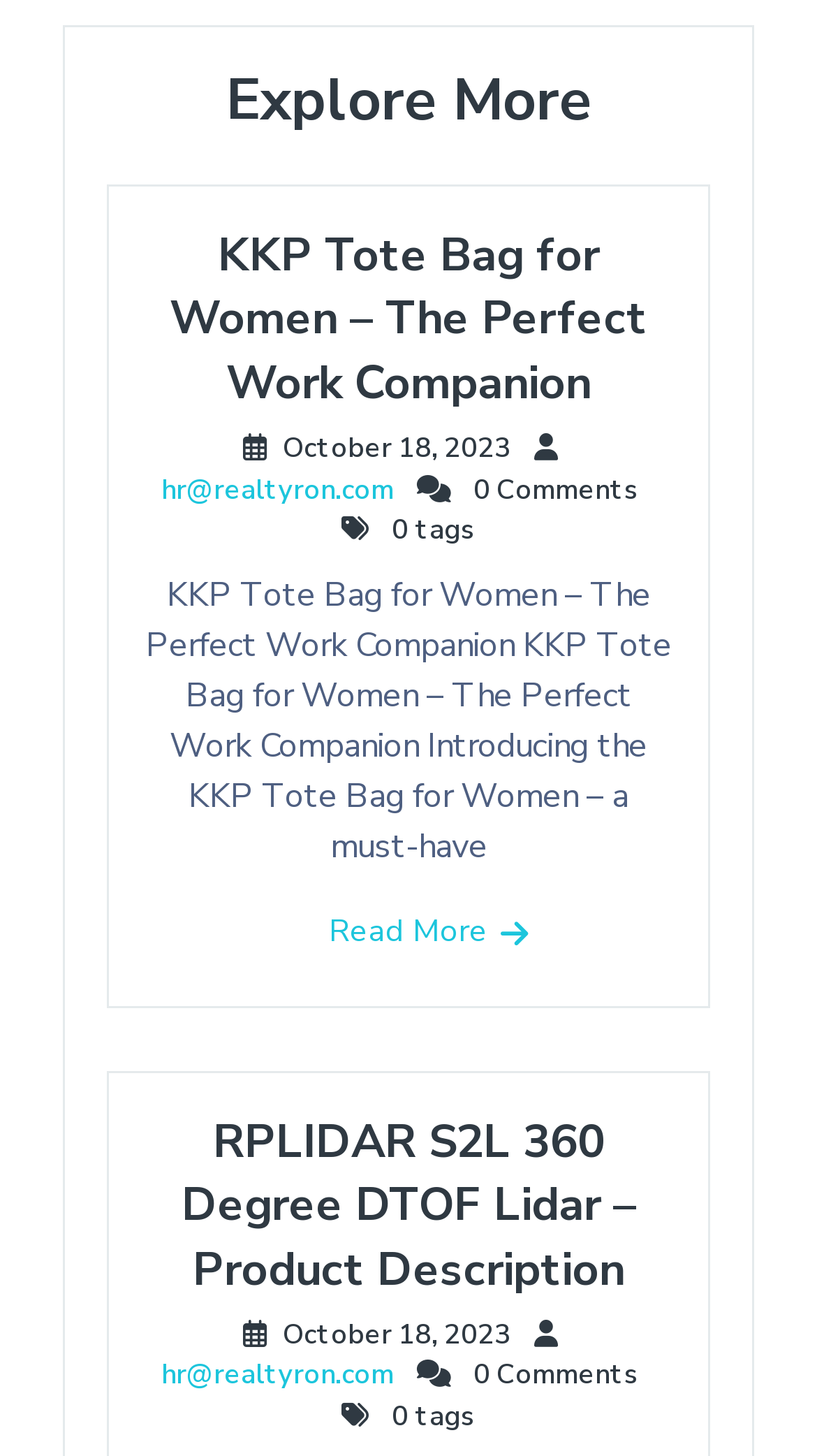How many comments does the first article have?
We need a detailed and meticulous answer to the question.

I found the text '0 Comments' near the first article title, which indicates that the first article has no comments.